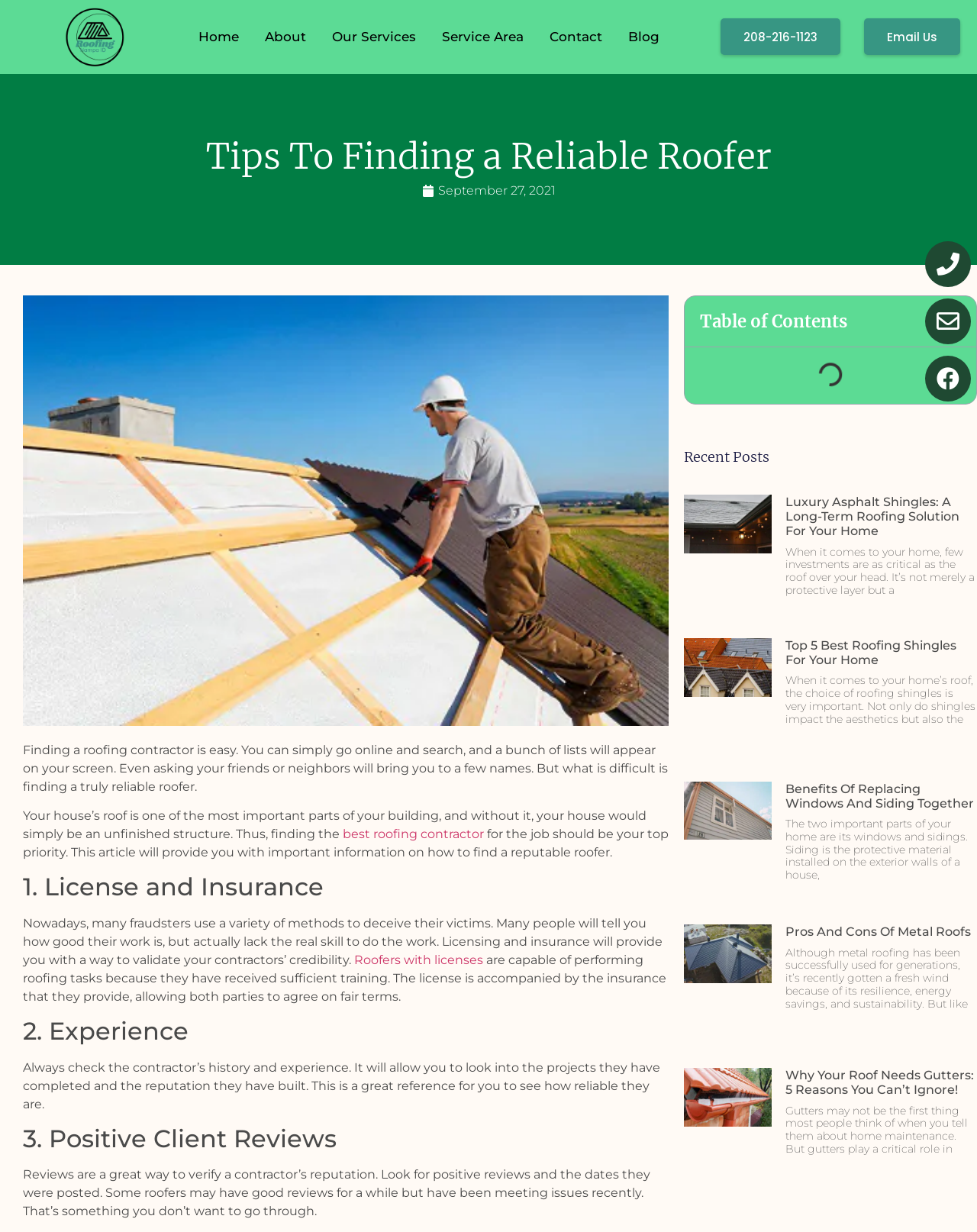What is the phone number of the roofing company?
Provide an in-depth and detailed explanation in response to the question.

I found the phone number by looking at the link with the text '208-216-1123' which is located at the top right corner of the webpage.